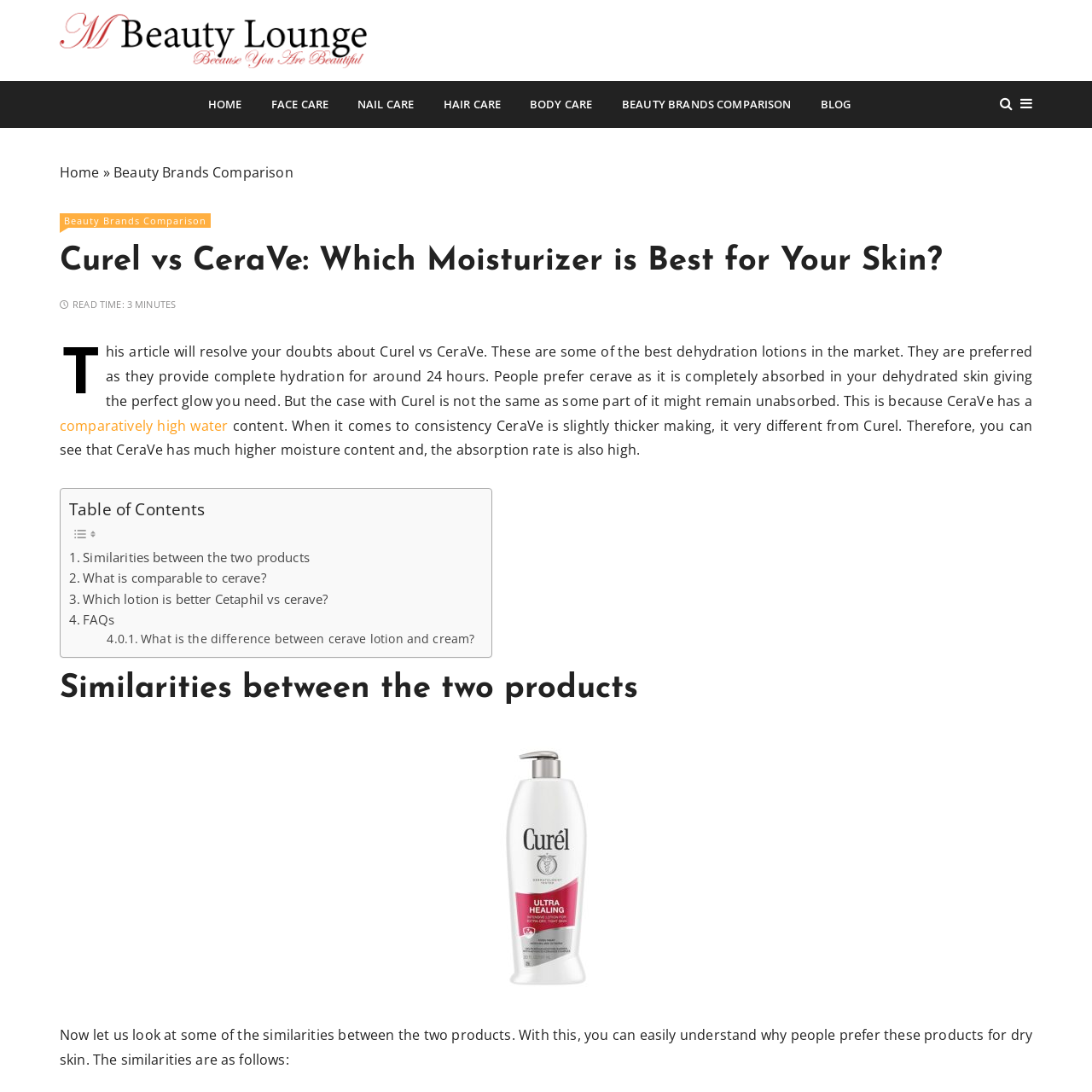What skin type is the article particularly concerned with?
Please carefully analyze the image highlighted by the red bounding box and give a thorough response based on the visual information contained within that section.

The article is focused on helping readers with dry skin to make informed choices about which moisturizer is better suited for their skin type, which suggests that the article is particularly concerned with dry skin.